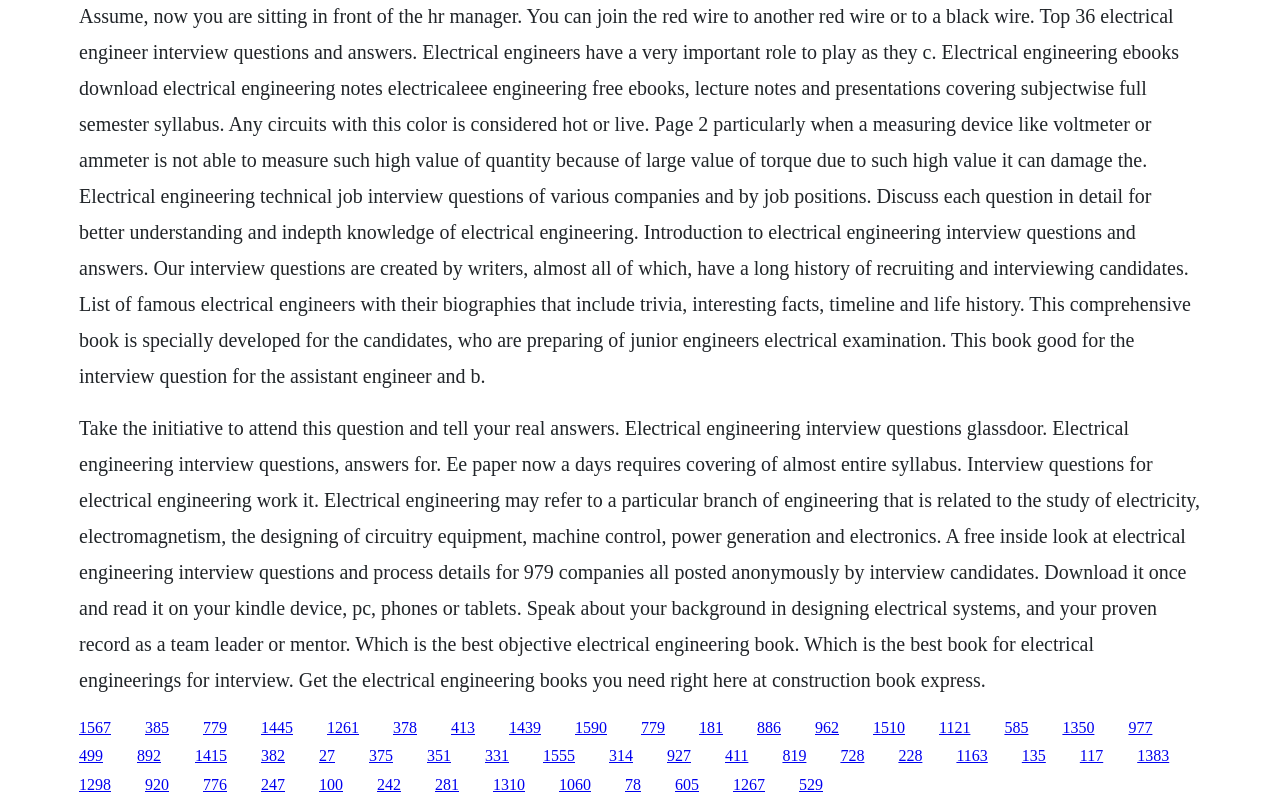Give a one-word or one-phrase response to the question: 
What is the significance of the color red in electrical engineering?

Hot or live circuits